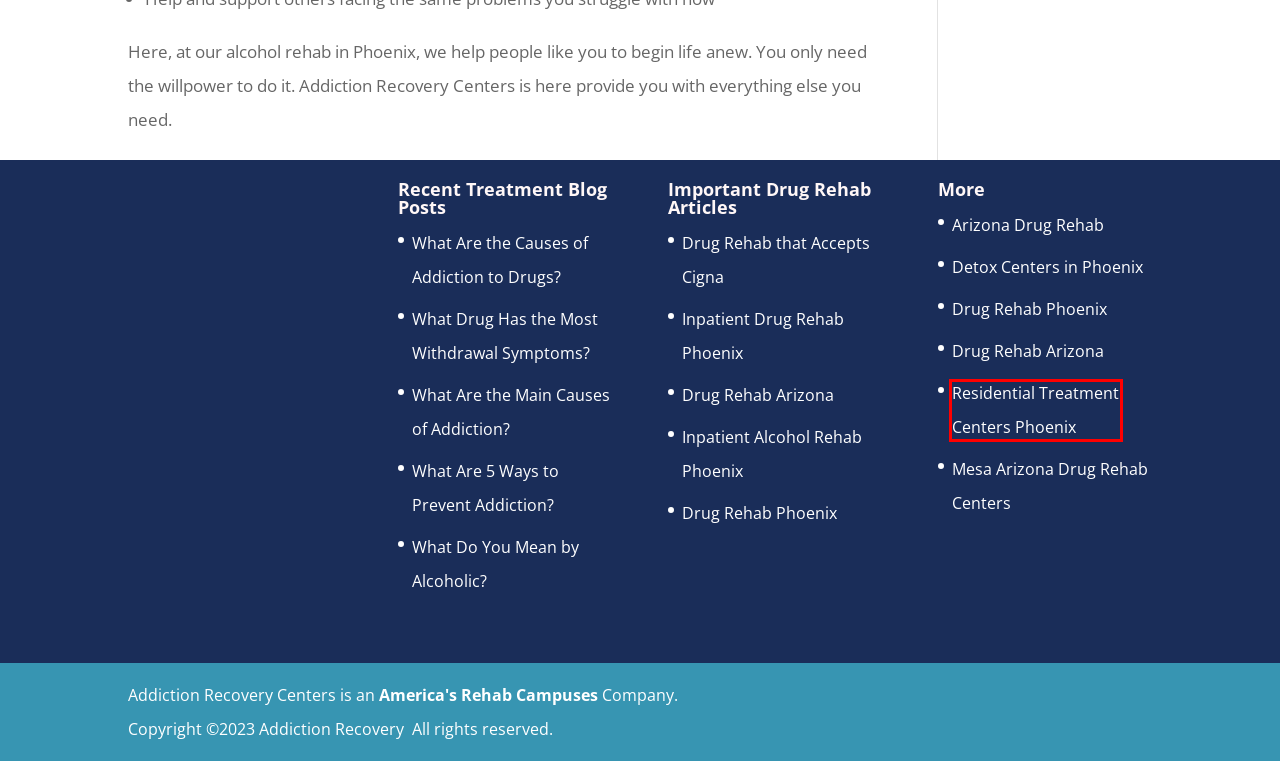Given a webpage screenshot featuring a red rectangle around a UI element, please determine the best description for the new webpage that appears after the element within the bounding box is clicked. The options are:
A. What Do You Mean by Alcoholic? | Addiction Recovery Centers
B. Top Rated Rehab in Arizona | America's Rehab Campuses
C. Residential Treatment Centers Phoenix - Addiction Recovery Centers
D. Inpatient Drug Rehab Phoenix | Addiction Recovery Centers
E. What Drug Has the Most Withdrawal Symptoms? | Addiction Recovery Centers
F. Inpatient Alcohol Rehab Phoenix - Addiction Recovery Centers
G. Drug Rehab Arizona Phoenix | Inpatient Drug Rehab Arizona
H. Drug Rehab Phoenix AZ | Addiction Recovery Centers

C